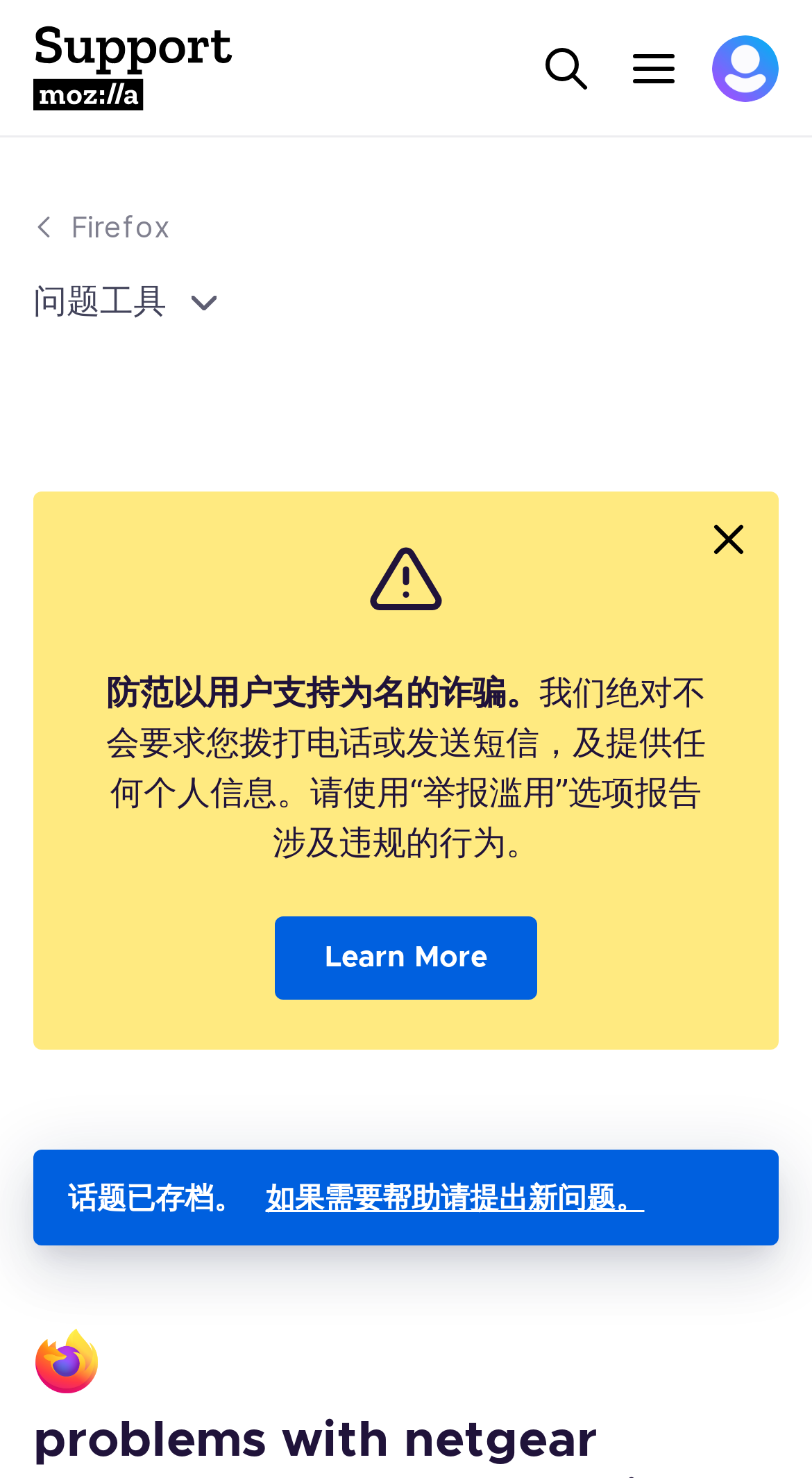Give a detailed explanation of the elements present on the webpage.

The webpage appears to be a forum or support page for Firefox, with a focus on a specific topic, "problems with Netgear DGN1000, needs refreshing". 

At the top left corner, there is a Mozilla Support logo, which is an image linked to the Mozilla Support page. Next to it, there are two buttons, "Search" and "Menu", which control the main navigation and profile navigation, respectively. 

On the top right corner, there is an avatar for the username, which is an image linked to the profile navigation. 

Below the top navigation bar, there is a link to "Firefox" on the left side, and a complementary section that takes up most of the width. Within this section, there is a button labeled "问题工具" (which means "question tools" in Chinese) that controls related content. 

Below the button, there is an image, followed by two blocks of static text that warn users about scams and provide information on how to report abuse. 

Next to the static text, there is a "Learn More" link, and a button with an image that appears to be a dropdown or toggle button. 

At the bottom of the page, there is a section that indicates the topic has been archived, with a static text and a link to ask a new question if help is needed. Finally, there is a Firefox logo at the bottom left corner.